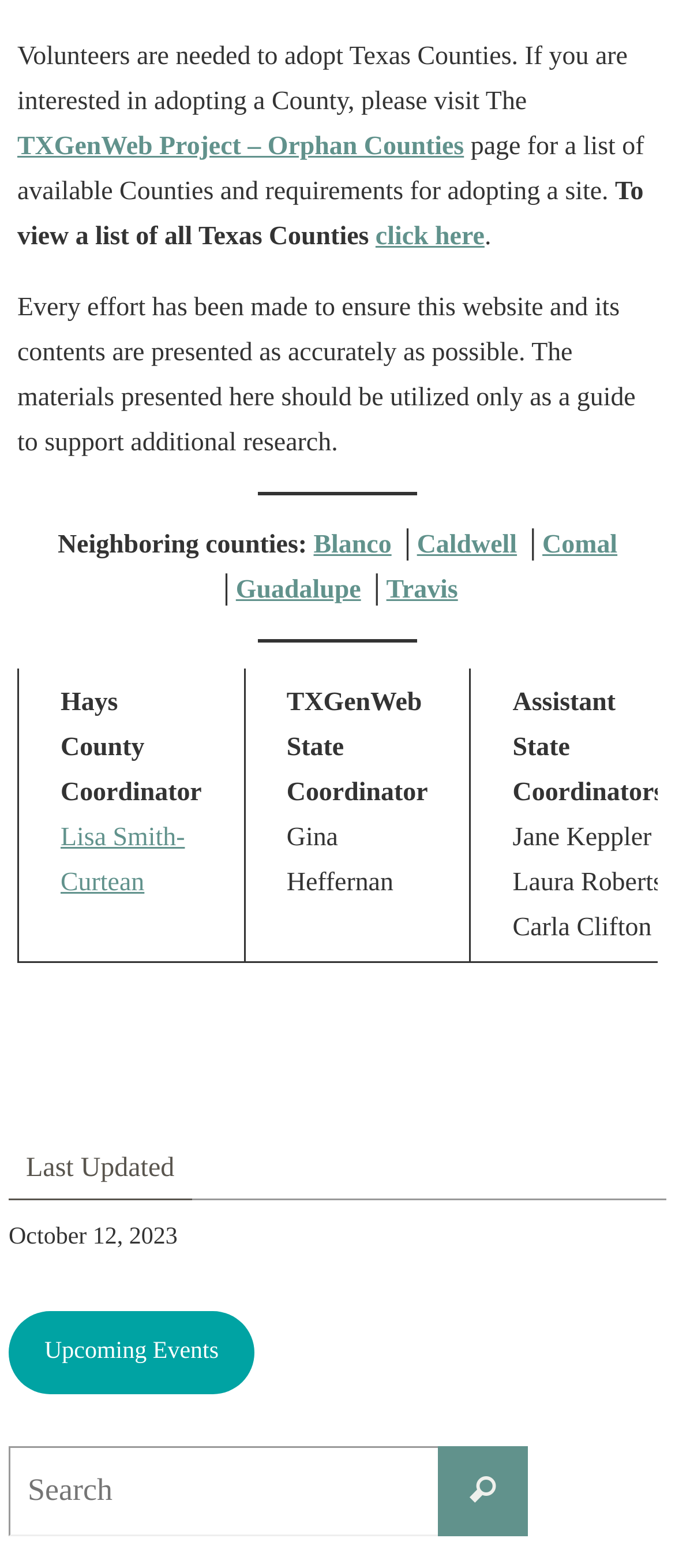Please identify the bounding box coordinates of the clickable area that will fulfill the following instruction: "View a list of all Texas Counties". The coordinates should be in the format of four float numbers between 0 and 1, i.e., [left, top, right, bottom].

[0.556, 0.141, 0.718, 0.16]